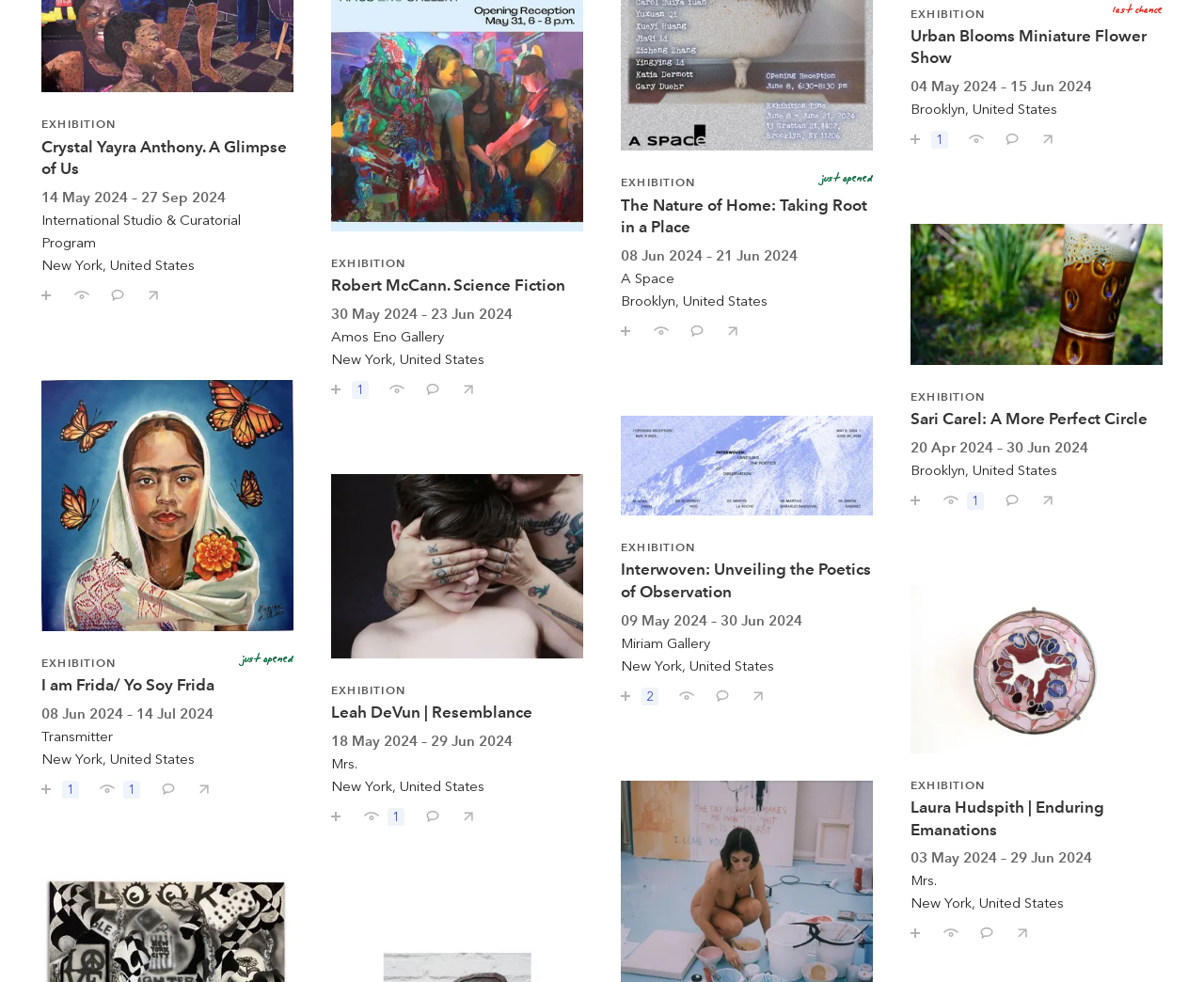Use a single word or phrase to answer the question:
What is the format of the dates listed for each exhibition?

Day Month Year - Day Month Year